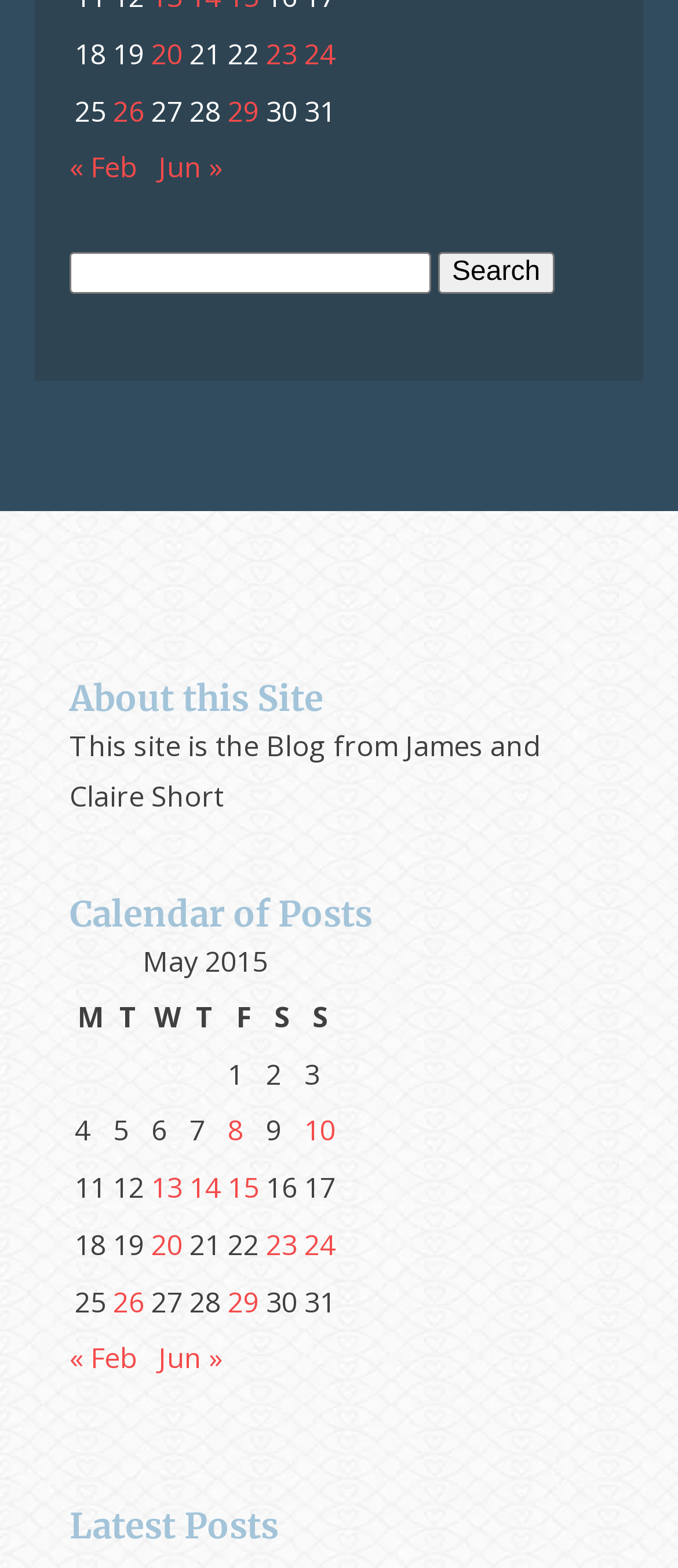Please provide the bounding box coordinates in the format (top-left x, top-left y, bottom-right x, bottom-right y). Remember, all values are floating point numbers between 0 and 1. What is the bounding box coordinate of the region described as: parent_node: Search for: value="Search"

[0.646, 0.16, 0.817, 0.187]